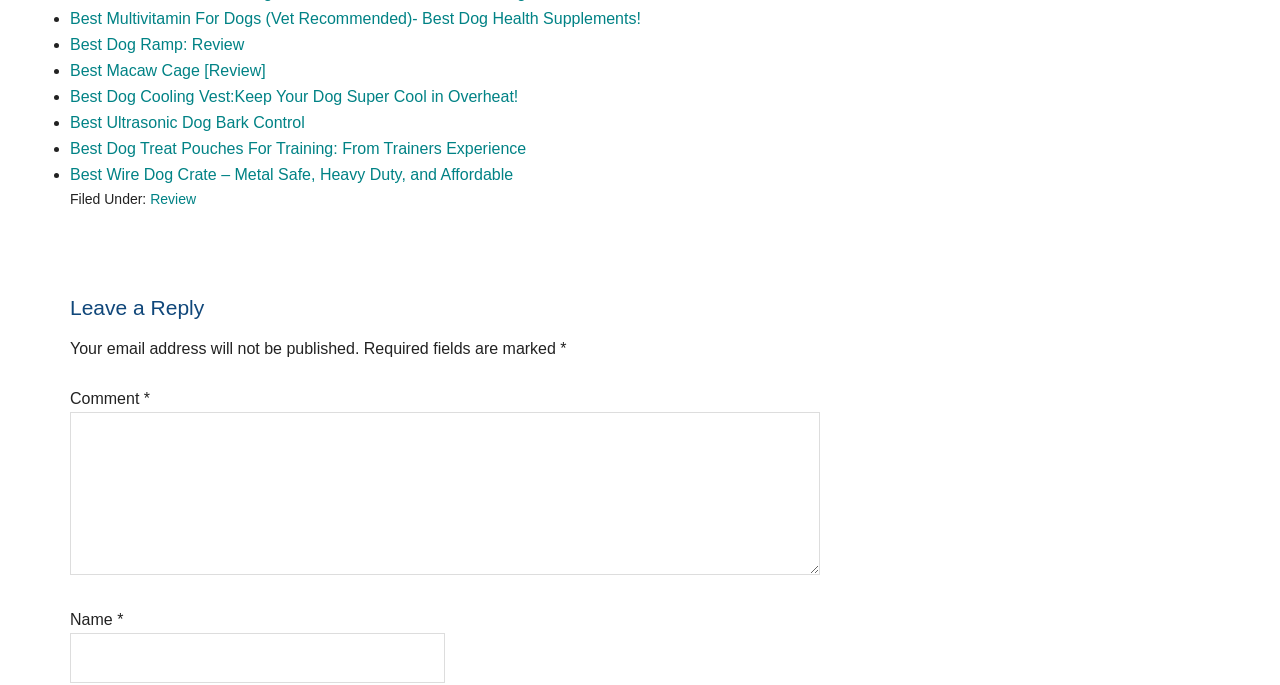Give a succinct answer to this question in a single word or phrase: 
What is the required field marked with an asterisk?

Name and Comment